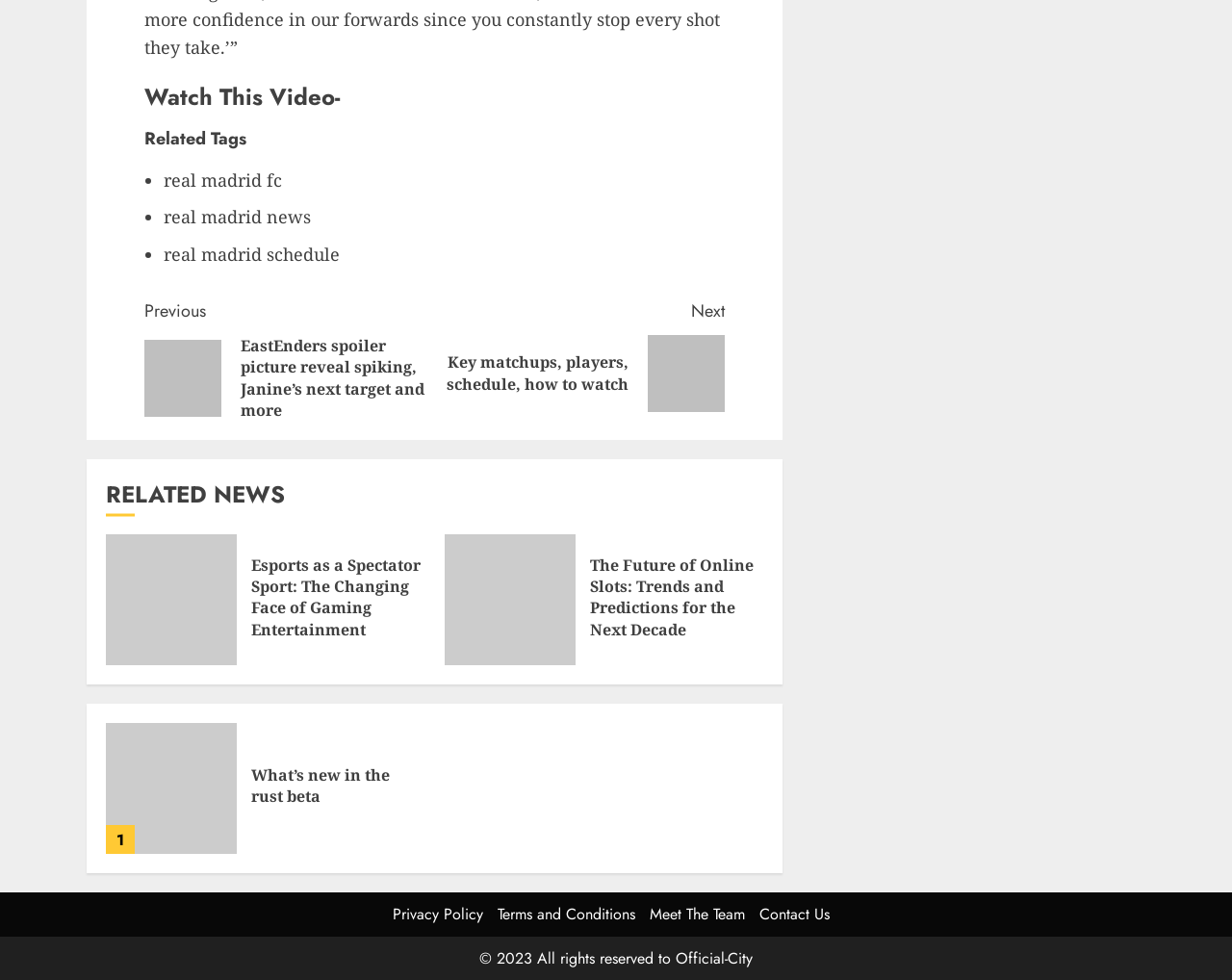Please identify the bounding box coordinates of the element I should click to complete this instruction: 'Watch the video'. The coordinates should be given as four float numbers between 0 and 1, like this: [left, top, right, bottom].

[0.117, 0.082, 0.588, 0.115]